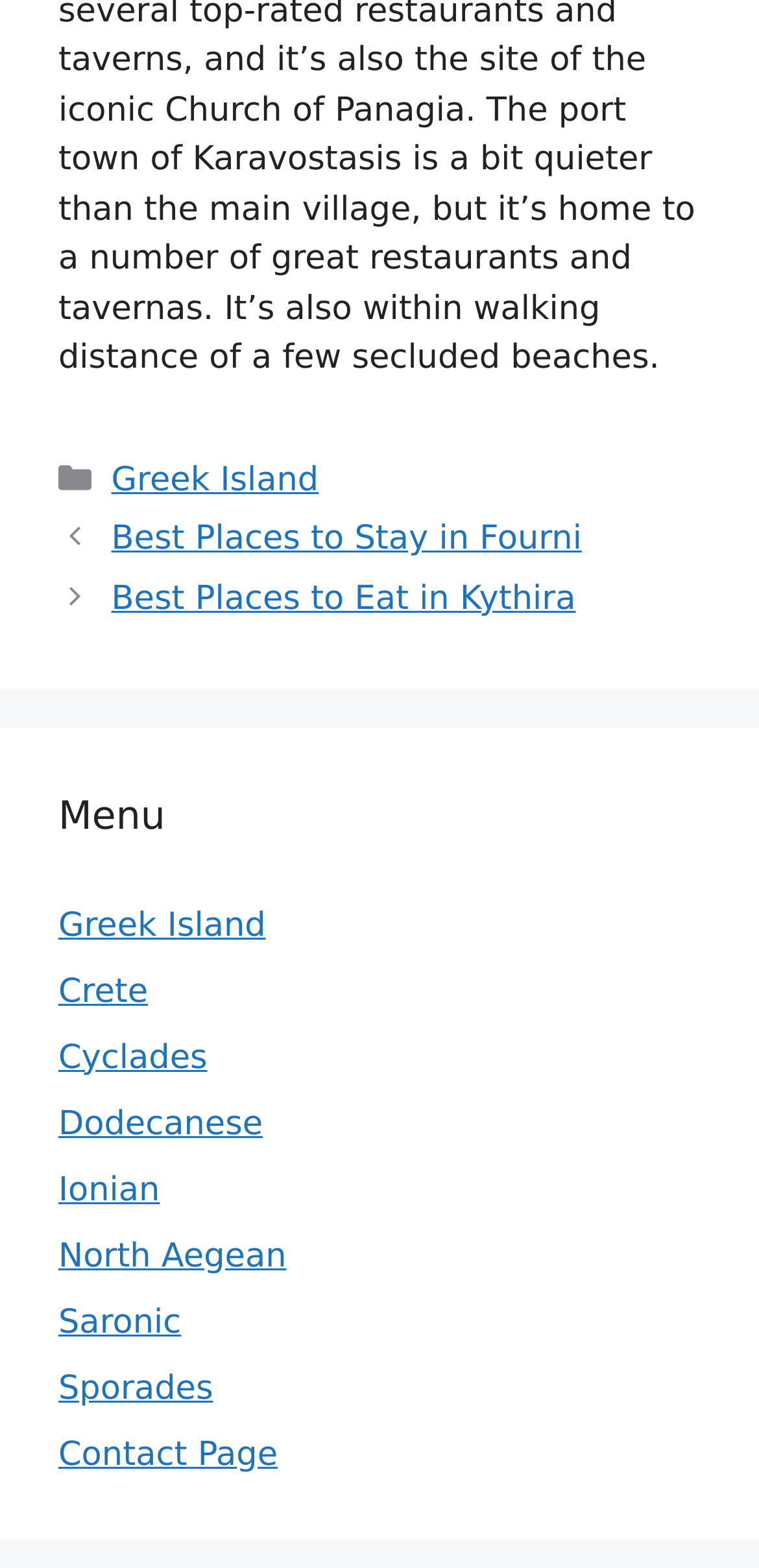Locate the bounding box coordinates of the segment that needs to be clicked to meet this instruction: "Click on the 'Greek Island' link".

[0.147, 0.294, 0.42, 0.319]